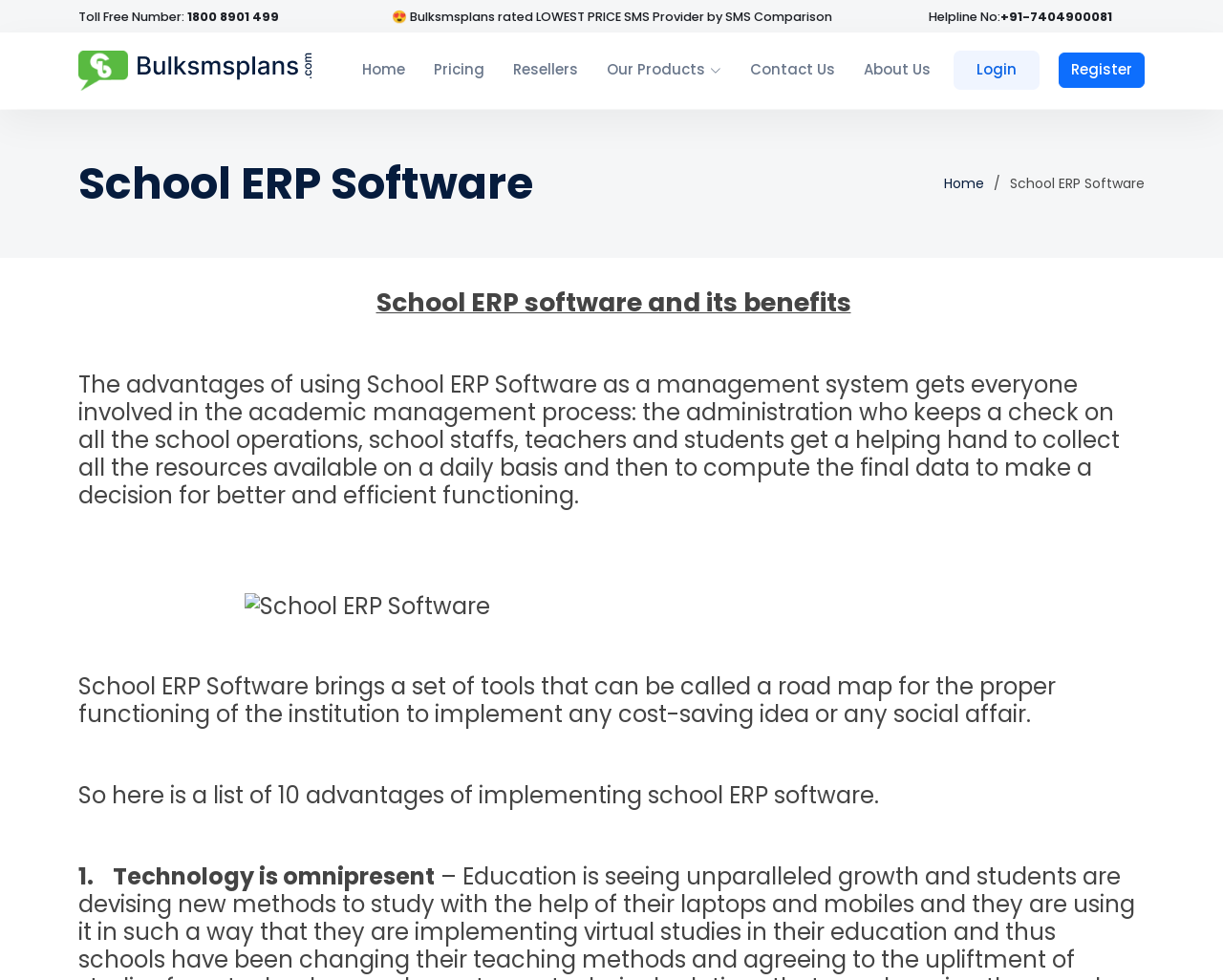Determine the bounding box coordinates of the clickable region to carry out the instruction: "Register now".

[0.866, 0.054, 0.936, 0.09]